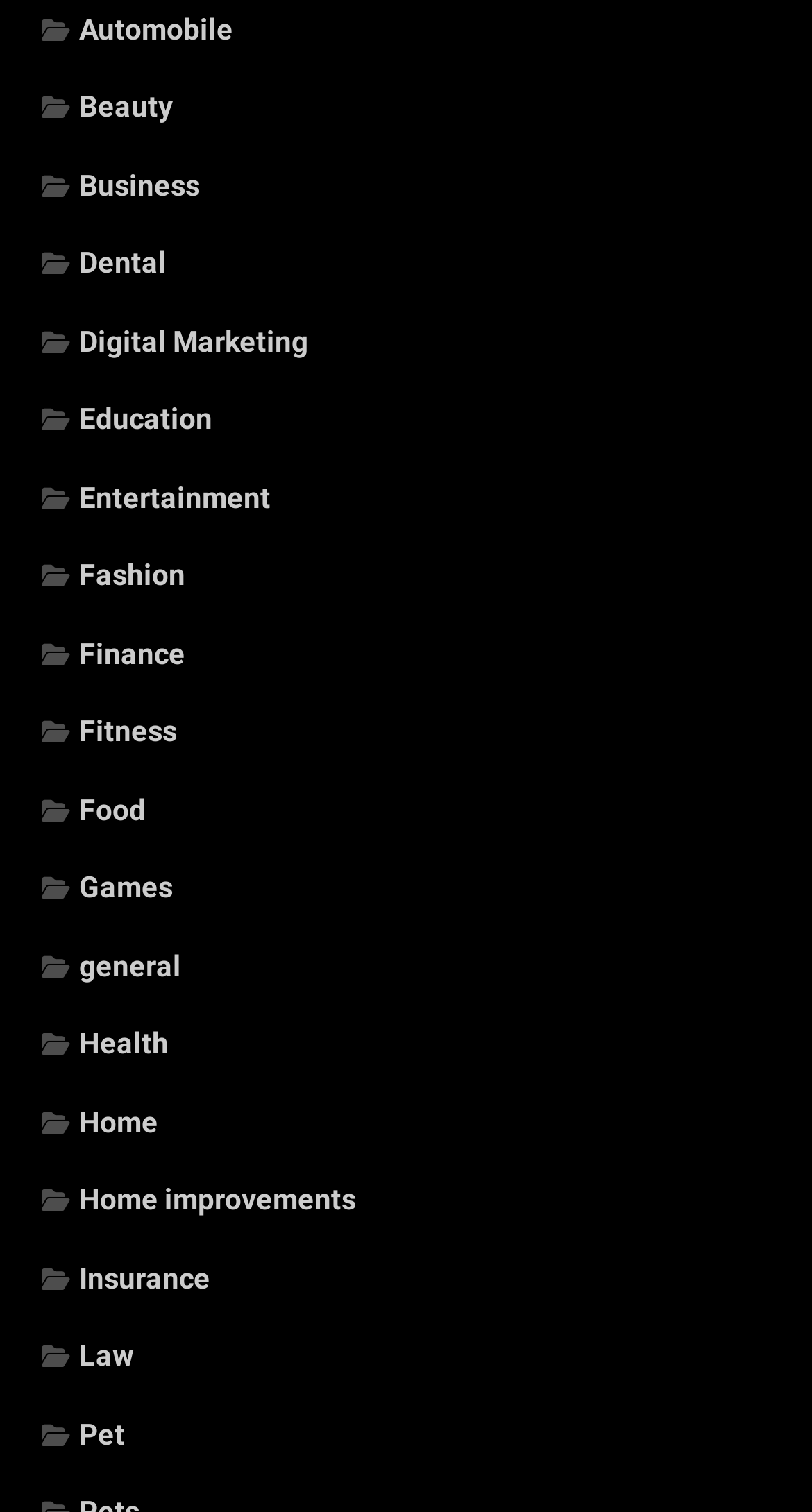Determine the bounding box for the described HTML element: "Digital Marketing". Ensure the coordinates are four float numbers between 0 and 1 in the format [left, top, right, bottom].

[0.051, 0.215, 0.379, 0.237]